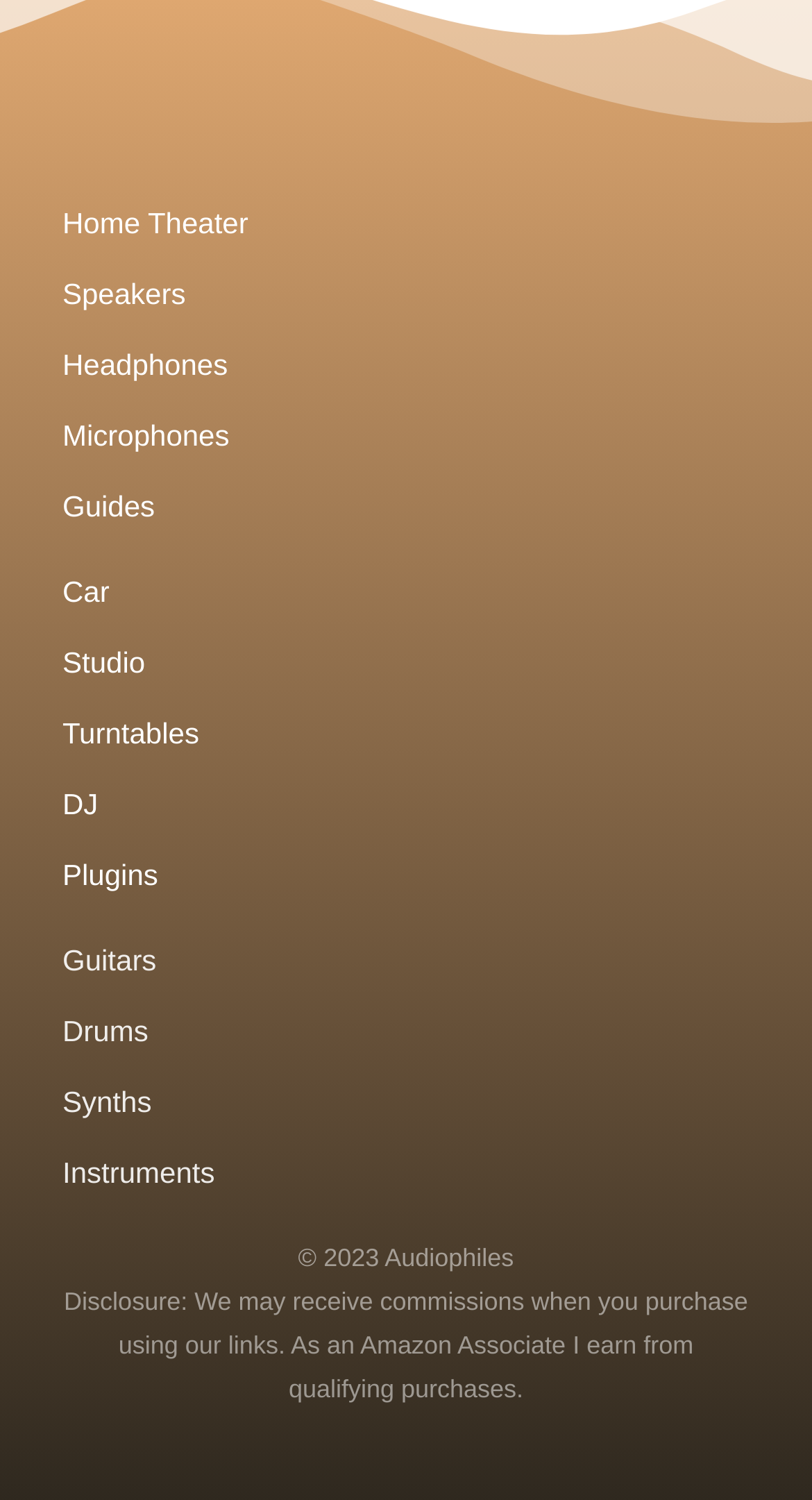Respond with a single word or phrase:
How many product categories are listed?

14